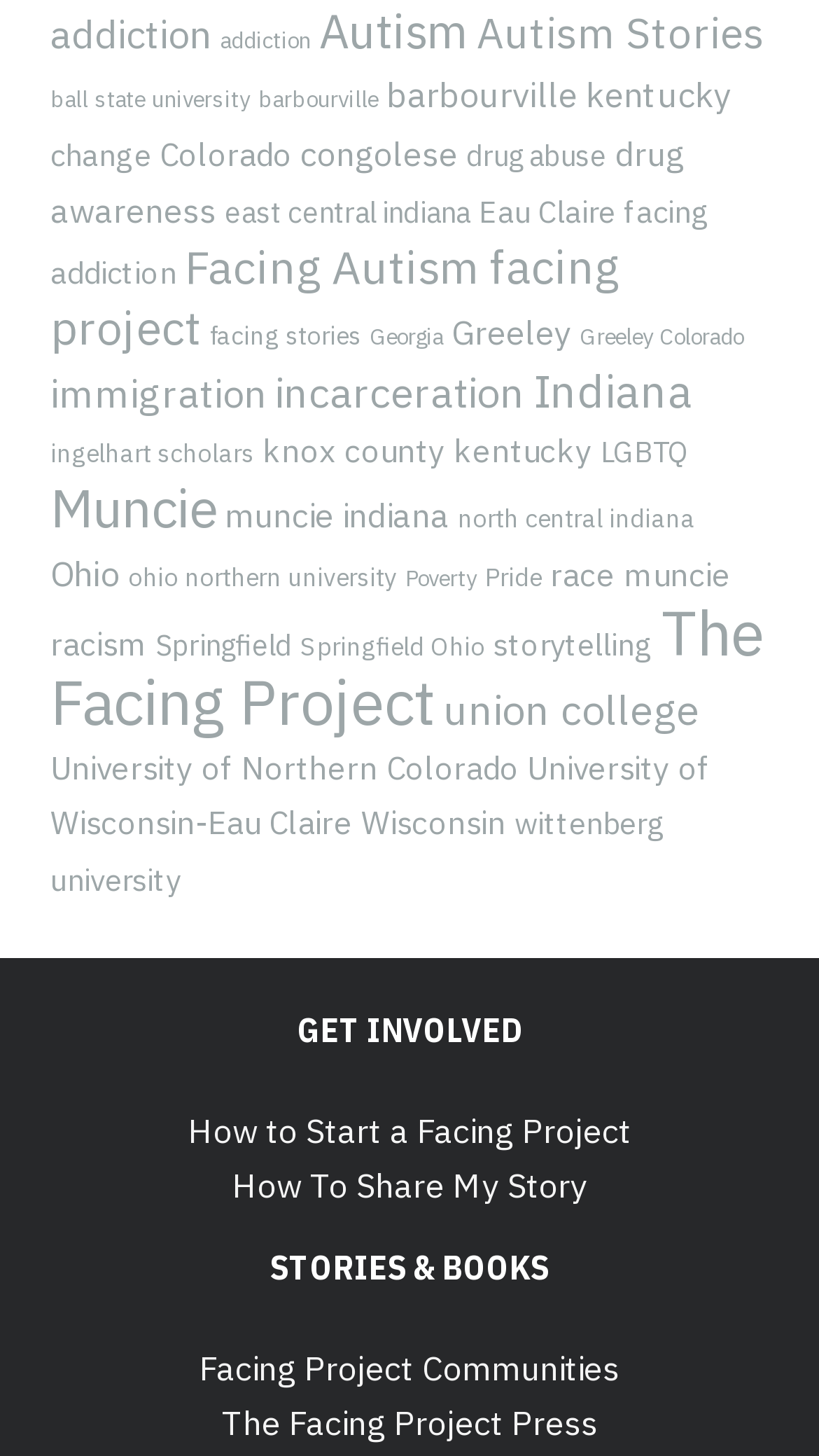Locate the bounding box of the user interface element based on this description: "How To Share My Story".

[0.283, 0.8, 0.717, 0.828]